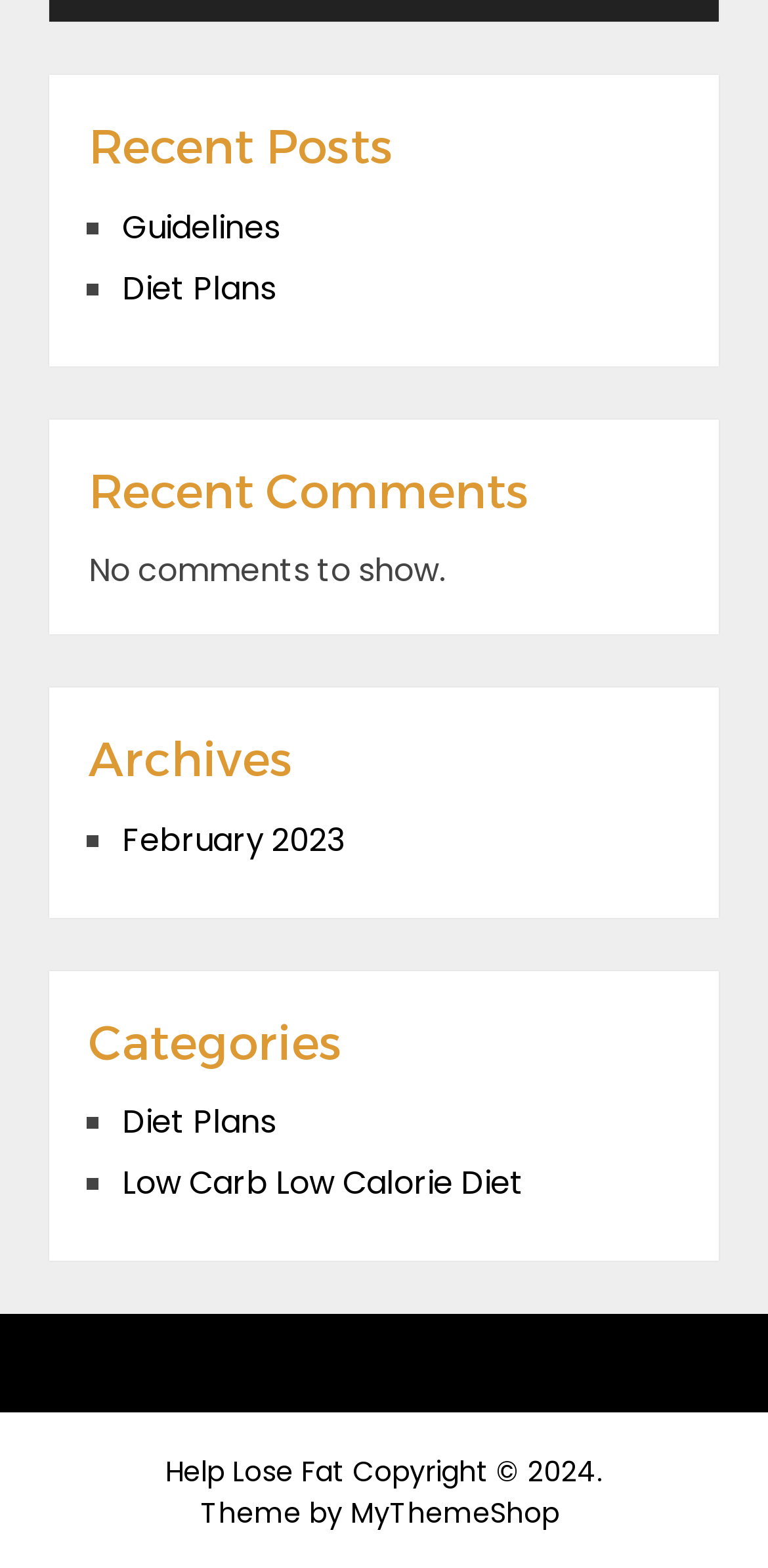Please find the bounding box for the UI element described by: "Help Lose Fat".

[0.215, 0.926, 0.449, 0.952]